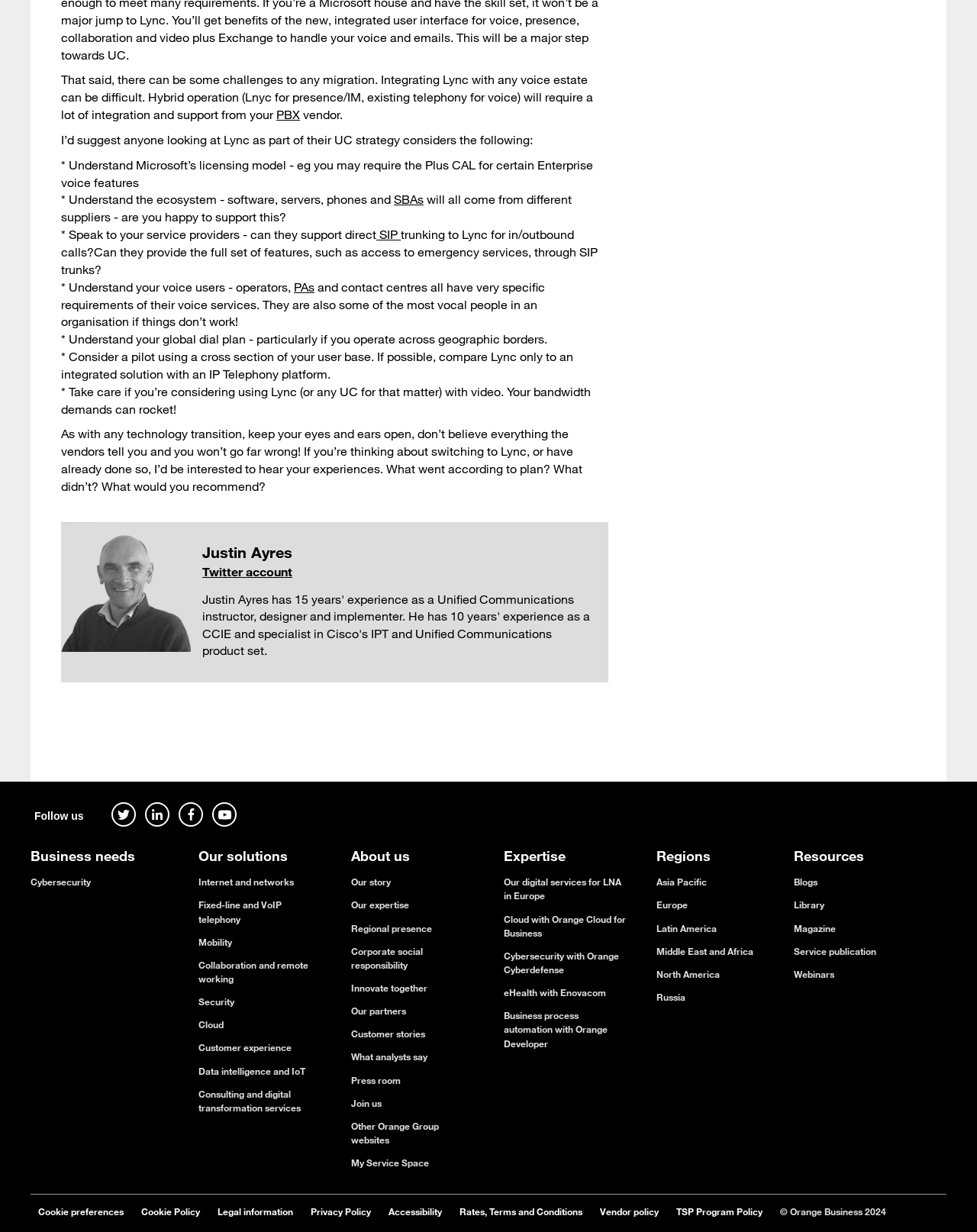Locate the bounding box coordinates for the element described below: "My Service Space". The coordinates must be four float values between 0 and 1, formatted as [left, top, right, bottom].

[0.359, 0.939, 0.439, 0.949]